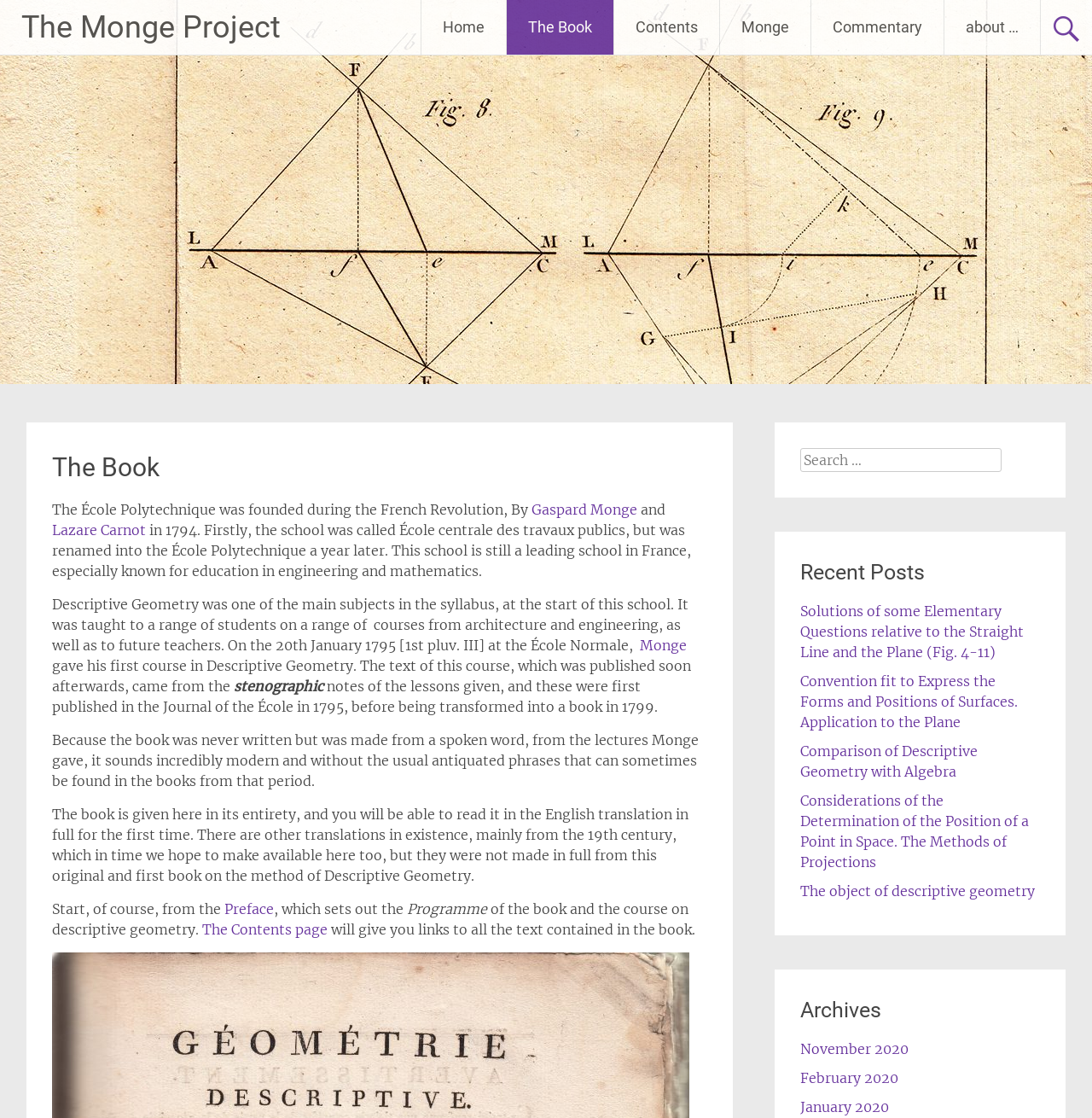Find the bounding box coordinates for the element that must be clicked to complete the instruction: "Read the 'Preface' of the book". The coordinates should be four float numbers between 0 and 1, indicated as [left, top, right, bottom].

[0.205, 0.805, 0.251, 0.821]